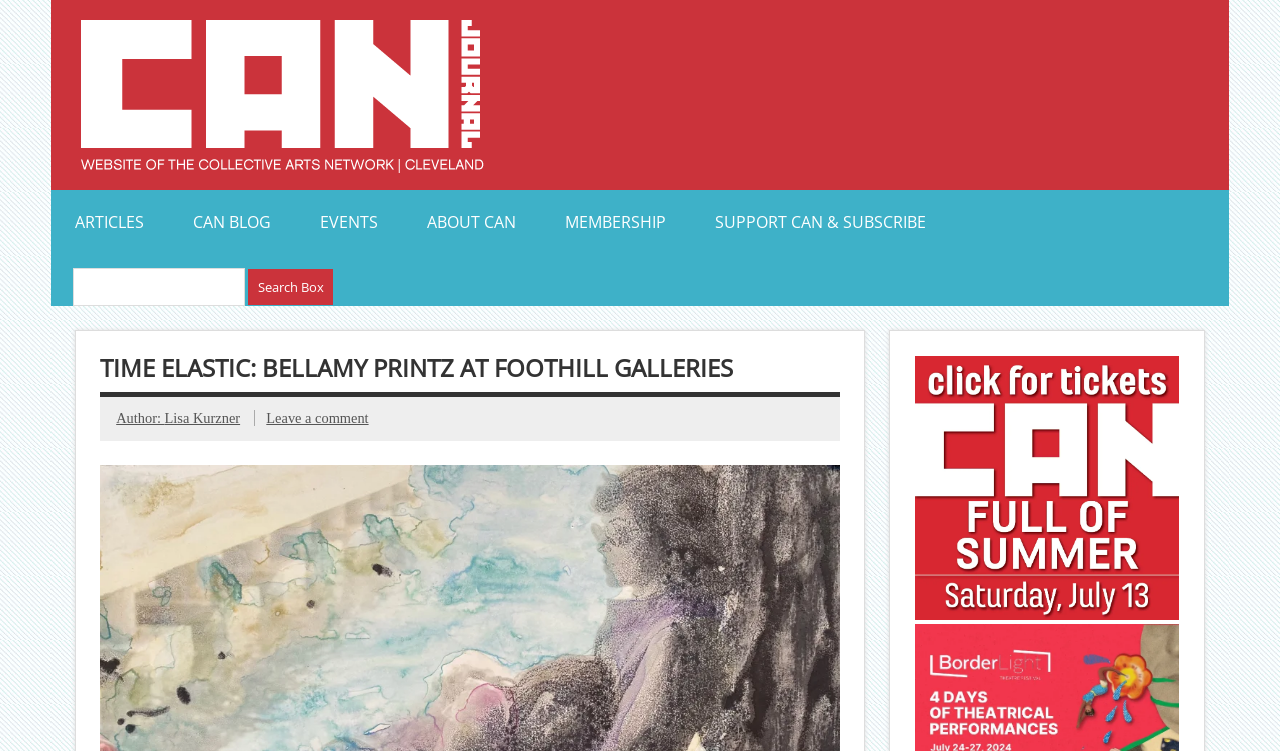With reference to the screenshot, provide a detailed response to the question below:
How many links are there in the top navigation menu?

The top navigation menu contains links 'ARTICLES', 'CAN BLOG', 'EVENTS', 'ABOUT CAN', 'MEMBERSHIP', and 'SUPPORT CAN & SUBSCRIBE', which totals 6 links.